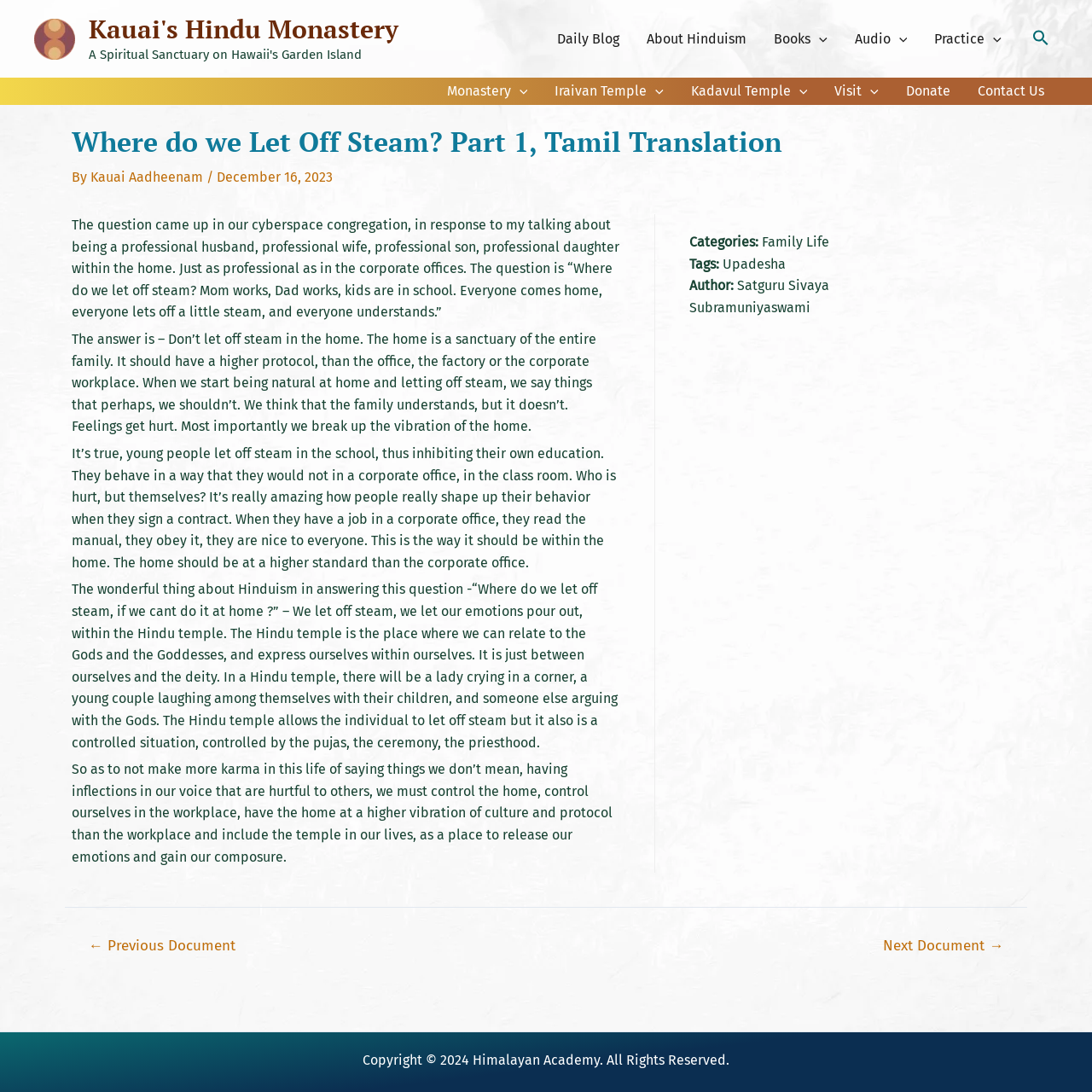Describe every aspect of the webpage in a detailed manner.

This webpage is about an article titled "Where do we Let Off Steam? Part 1, Tamil Translation" from Kauai's Hindu Monastery. At the top, there is a link to the monastery's website, accompanied by an image of the monastery. Below this, there is a navigation menu with links to various sections of the website, including "Daily Blog", "About Hinduism", "Books", "Audio", "Practice", and "Search".

The main content of the webpage is an article that discusses the importance of not letting off steam at home and instead finding a sanctuary, such as a Hindu temple, to express emotions. The article is divided into several paragraphs, with headings and static text describing the content. There are also links to related categories, tags, and the author of the article.

On the right side of the webpage, there is a navigation menu with links to previous and next documents. At the bottom, there is a copyright notice stating that the content is owned by Himalayan Academy.

Throughout the webpage, there are several images, including icons for menu toggles and a search icon. The overall layout is organized, with clear headings and concise text, making it easy to navigate and read.